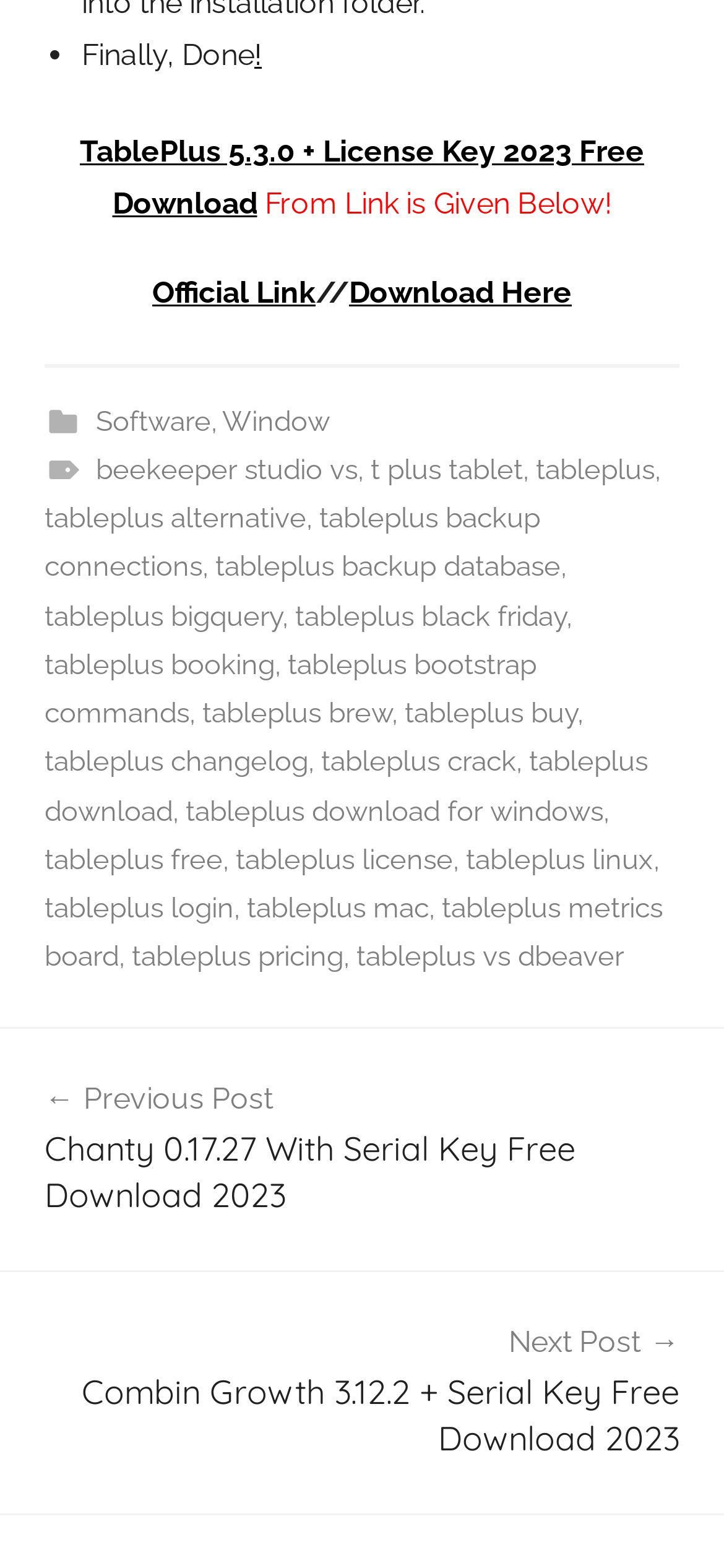Provide a short answer using a single word or phrase for the following question: 
How many links are in the footer section?

14